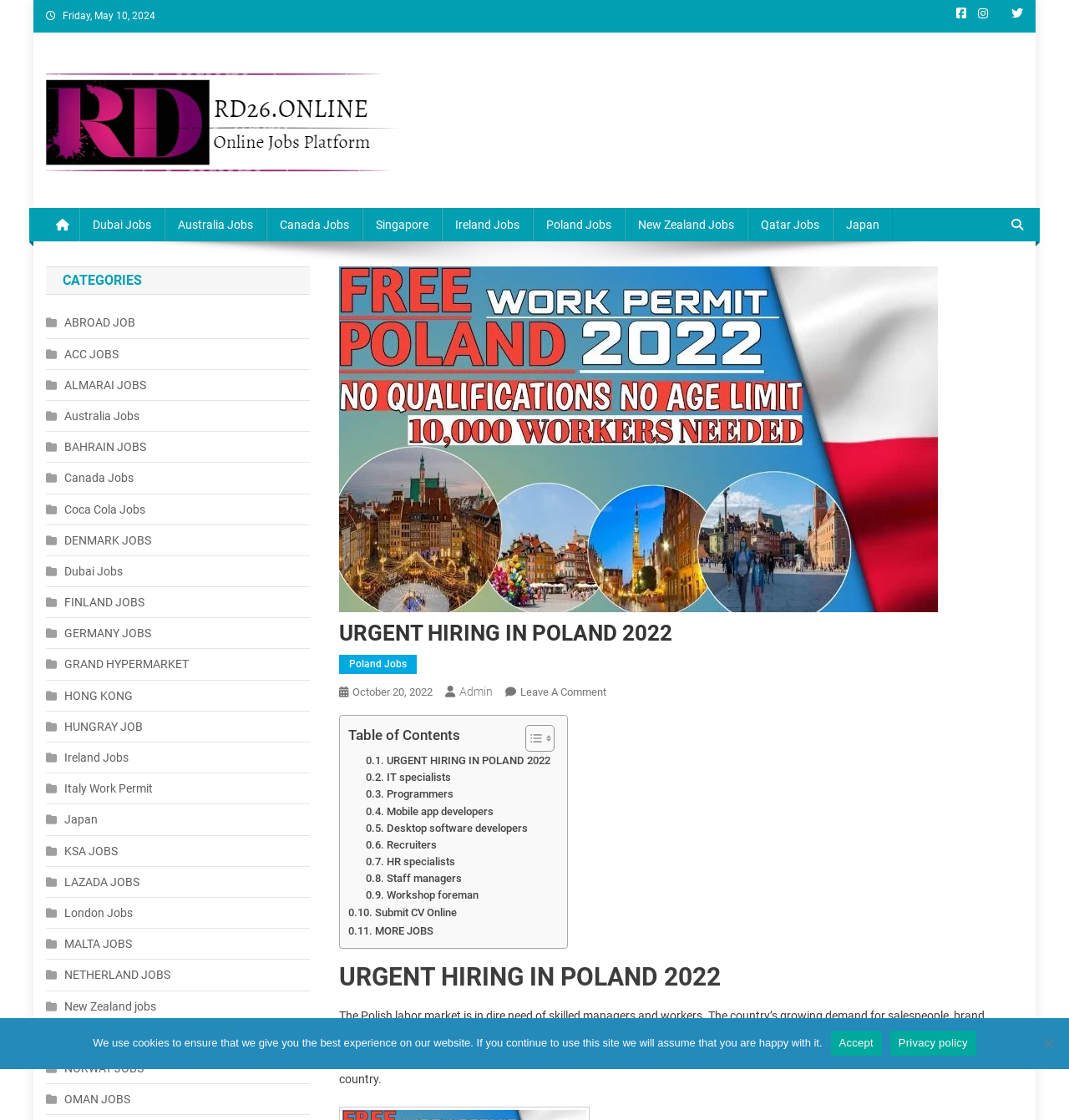What is the purpose of the 'Submit CV Online' link?
Please use the image to provide a one-word or short phrase answer.

To submit a CV online